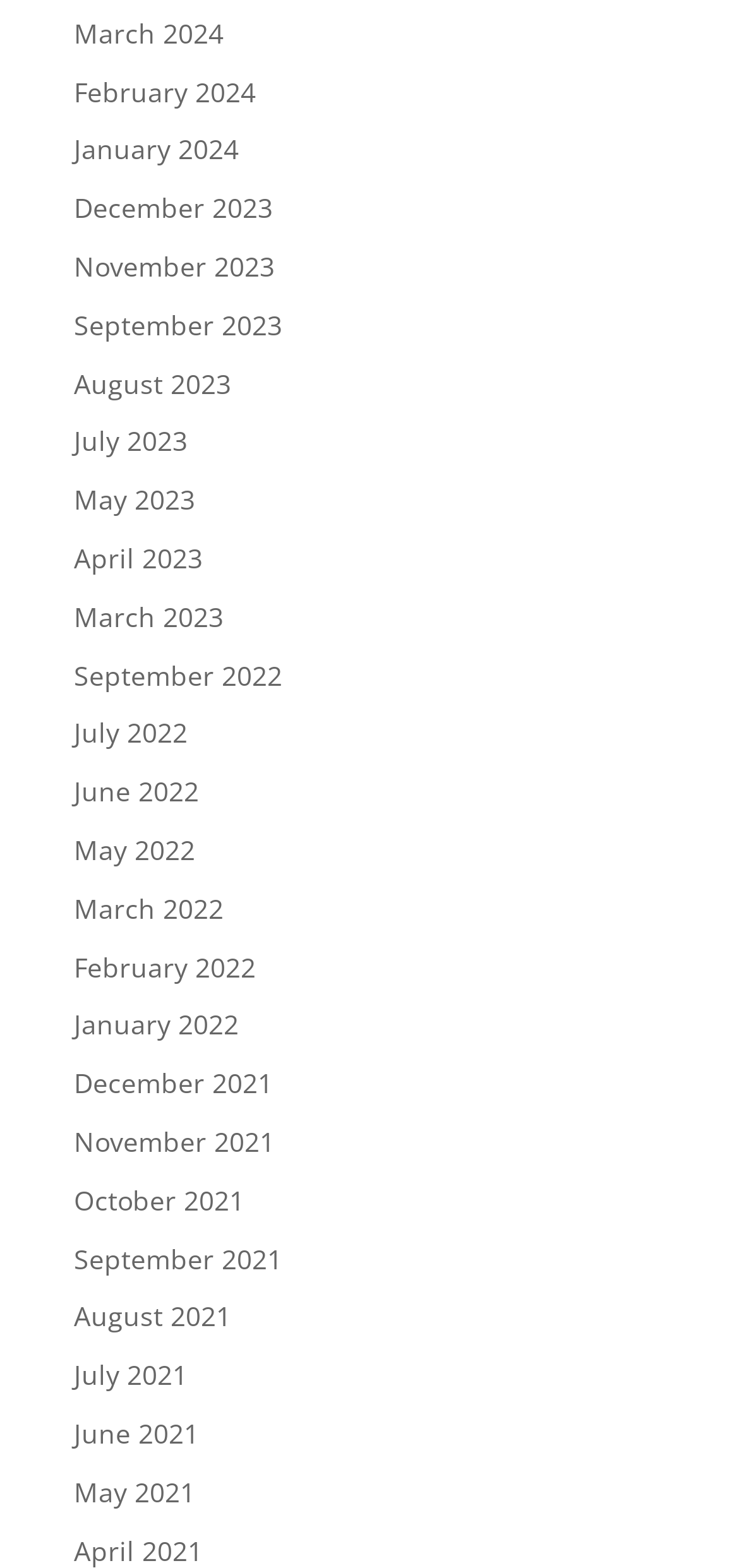Identify the bounding box for the UI element that is described as follows: "September 2022".

[0.1, 0.419, 0.382, 0.442]